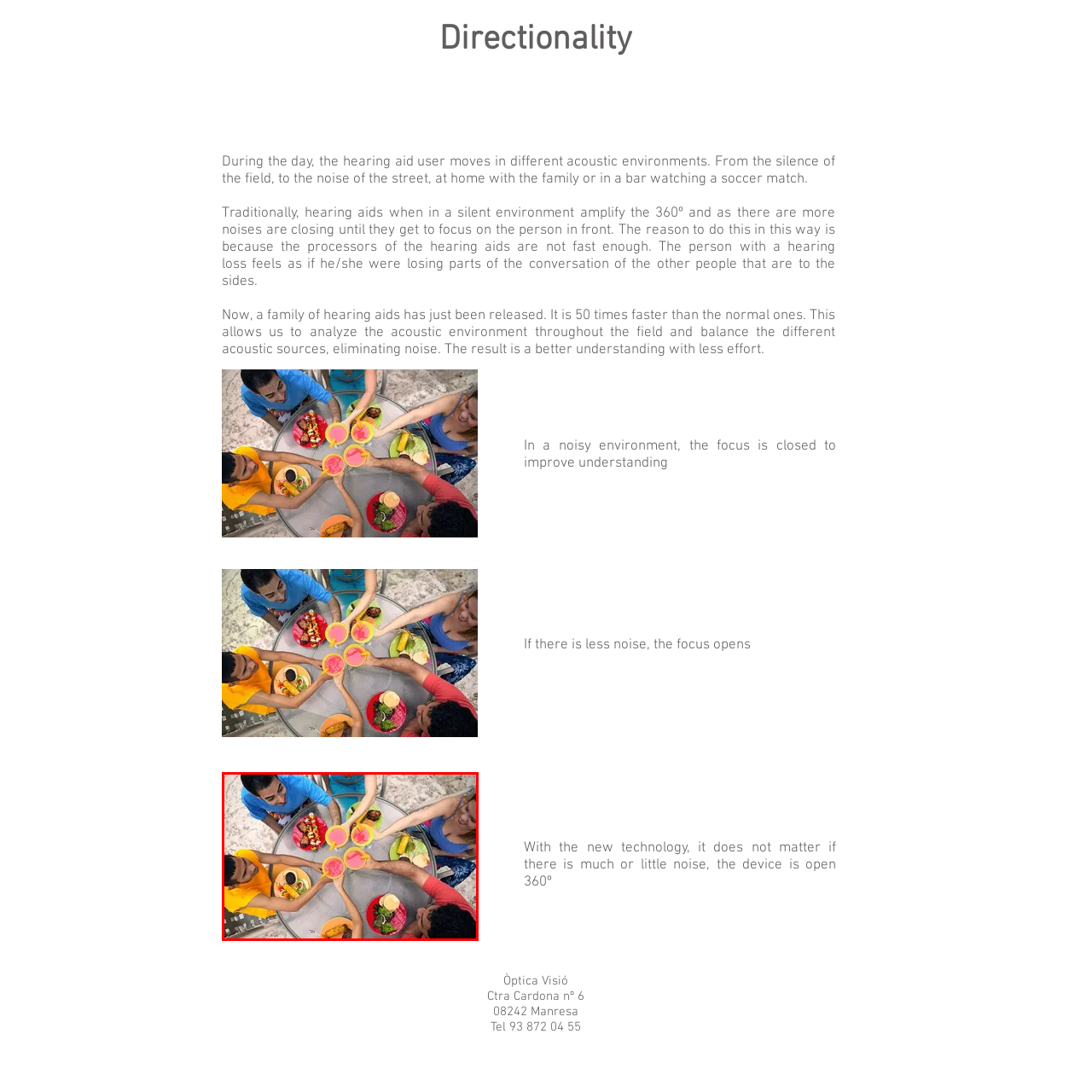How many friends are in the group?
Look at the image framed by the red bounding box and provide an in-depth response.

The caption states that 'a group of five friends comes together around a circular table', providing the exact number of friends in the group.